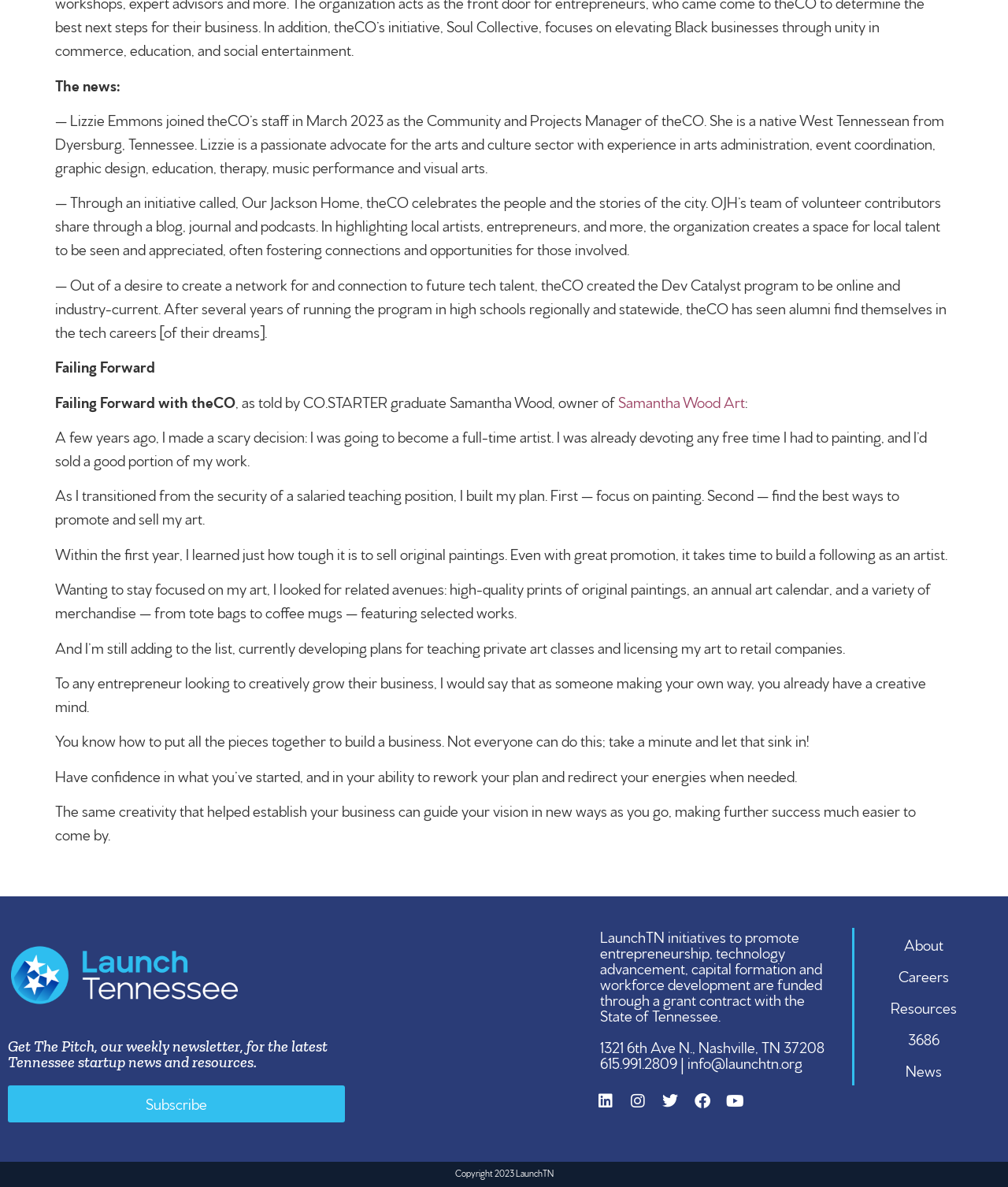Identify the bounding box coordinates of the area you need to click to perform the following instruction: "Read the latest news".

[0.848, 0.888, 0.985, 0.914]